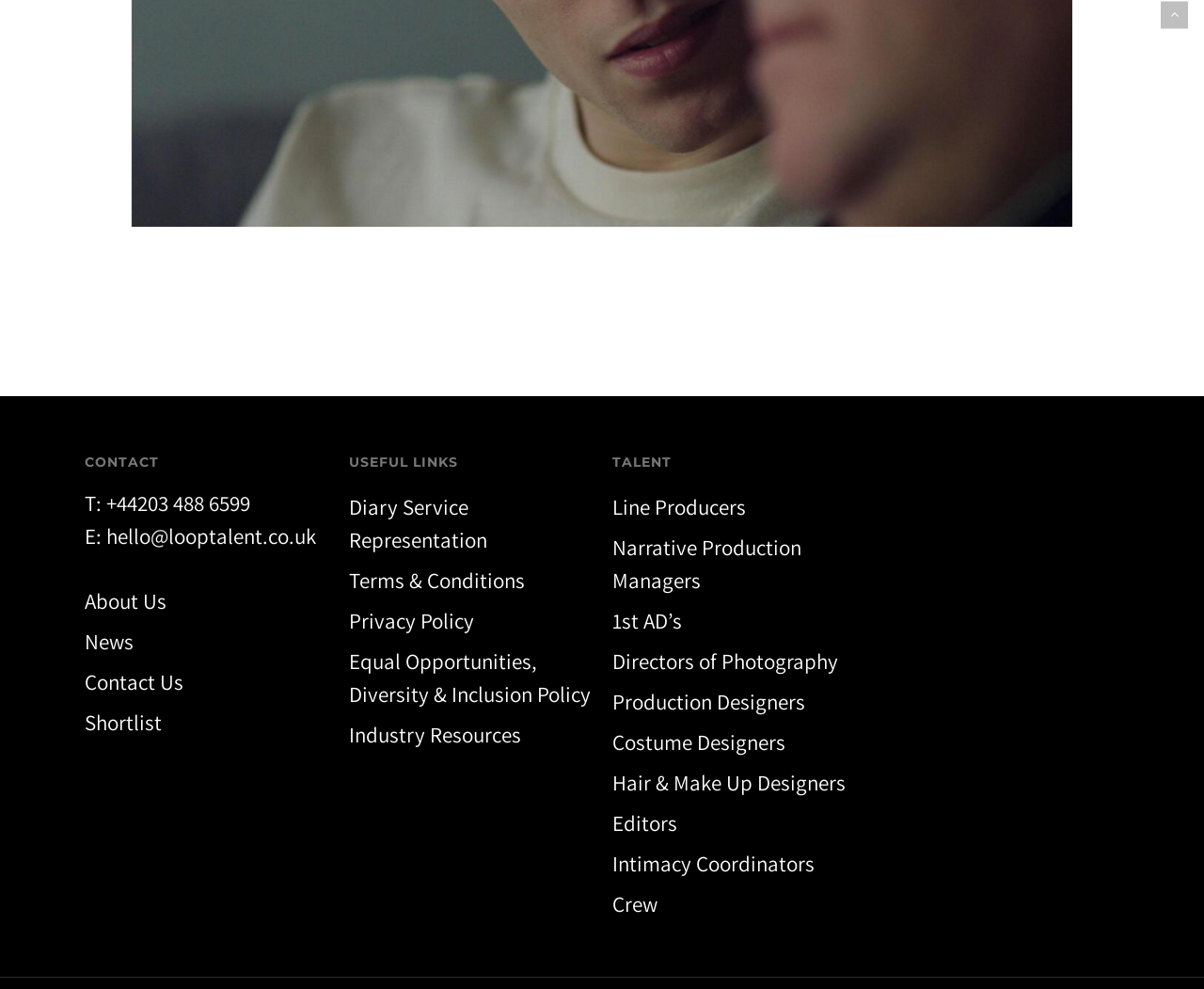Please identify the bounding box coordinates of the area that needs to be clicked to fulfill the following instruction: "Email hello@looptalent.co.uk."

[0.088, 0.528, 0.262, 0.557]